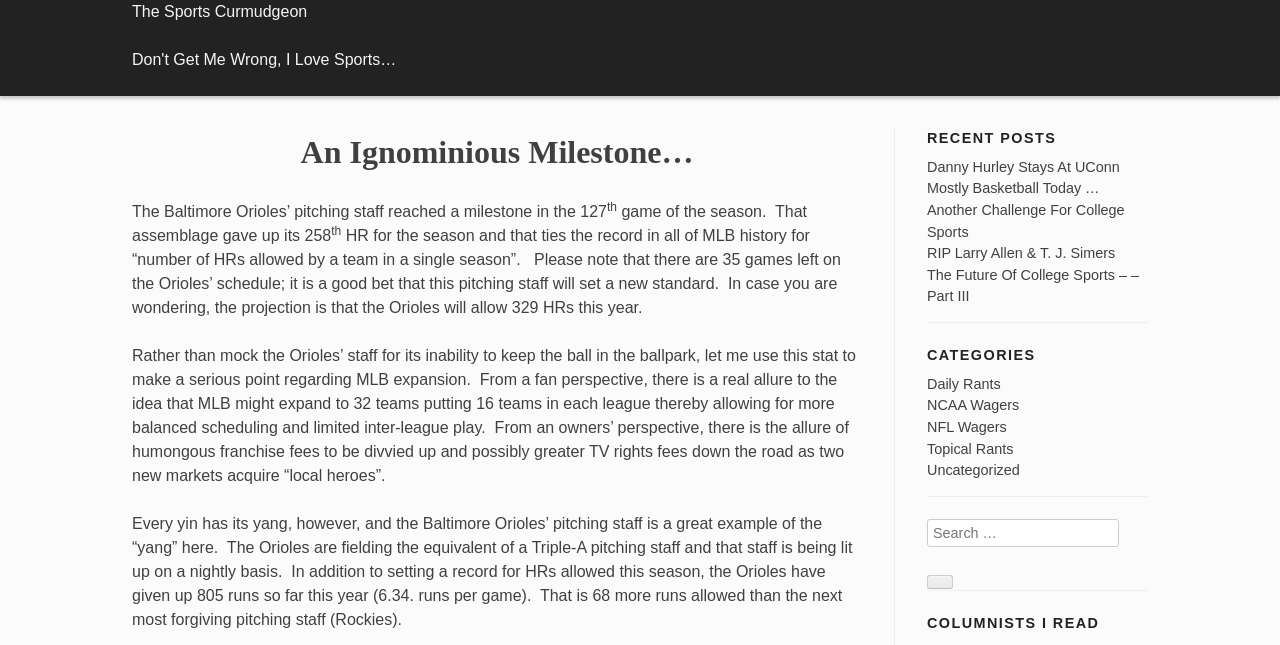Identify the text that serves as the heading for the webpage and generate it.

An Ignominious Milestone…